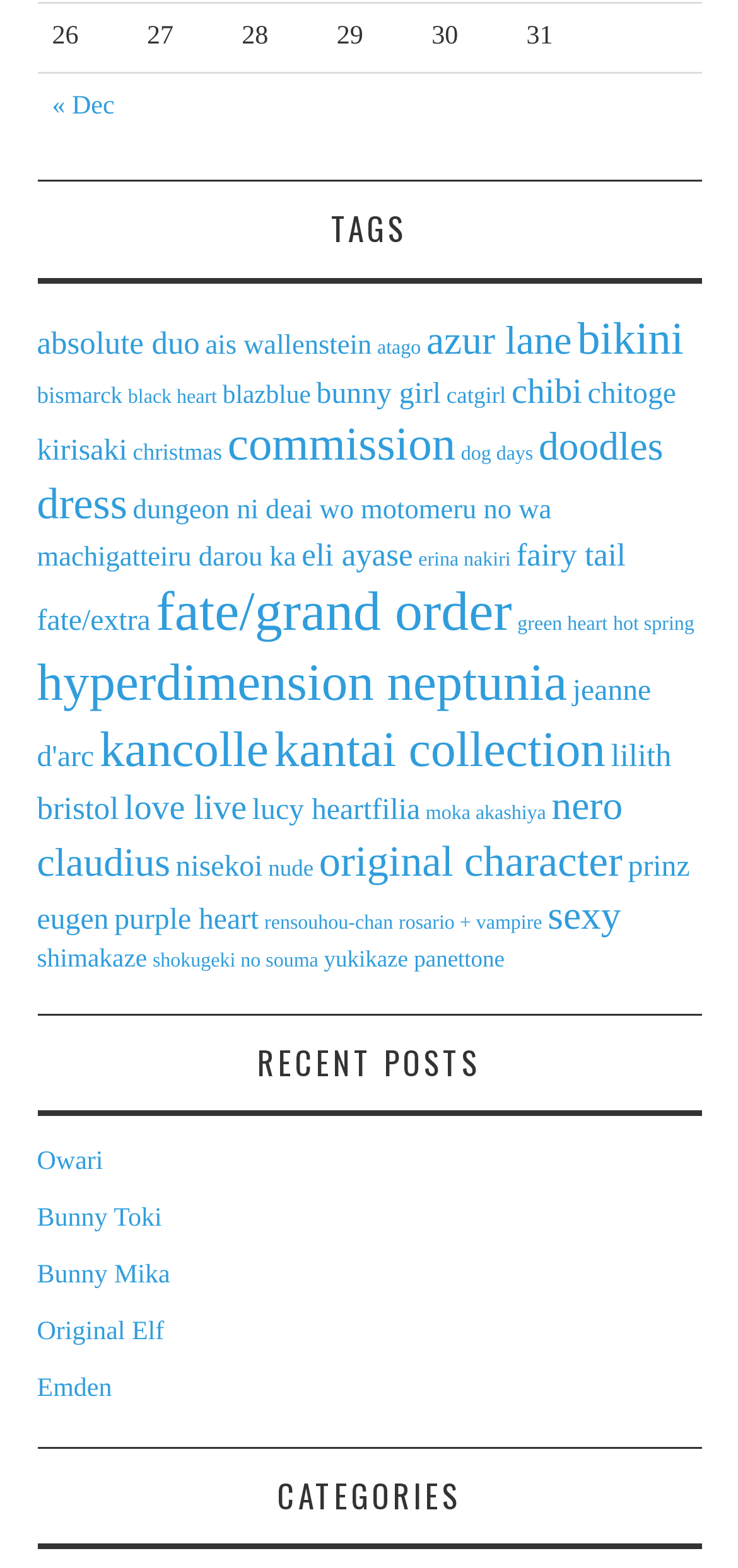Indicate the bounding box coordinates of the element that needs to be clicked to satisfy the following instruction: "Check 'CATEGORIES'". The coordinates should be four float numbers between 0 and 1, i.e., [left, top, right, bottom].

[0.05, 0.942, 0.95, 0.988]